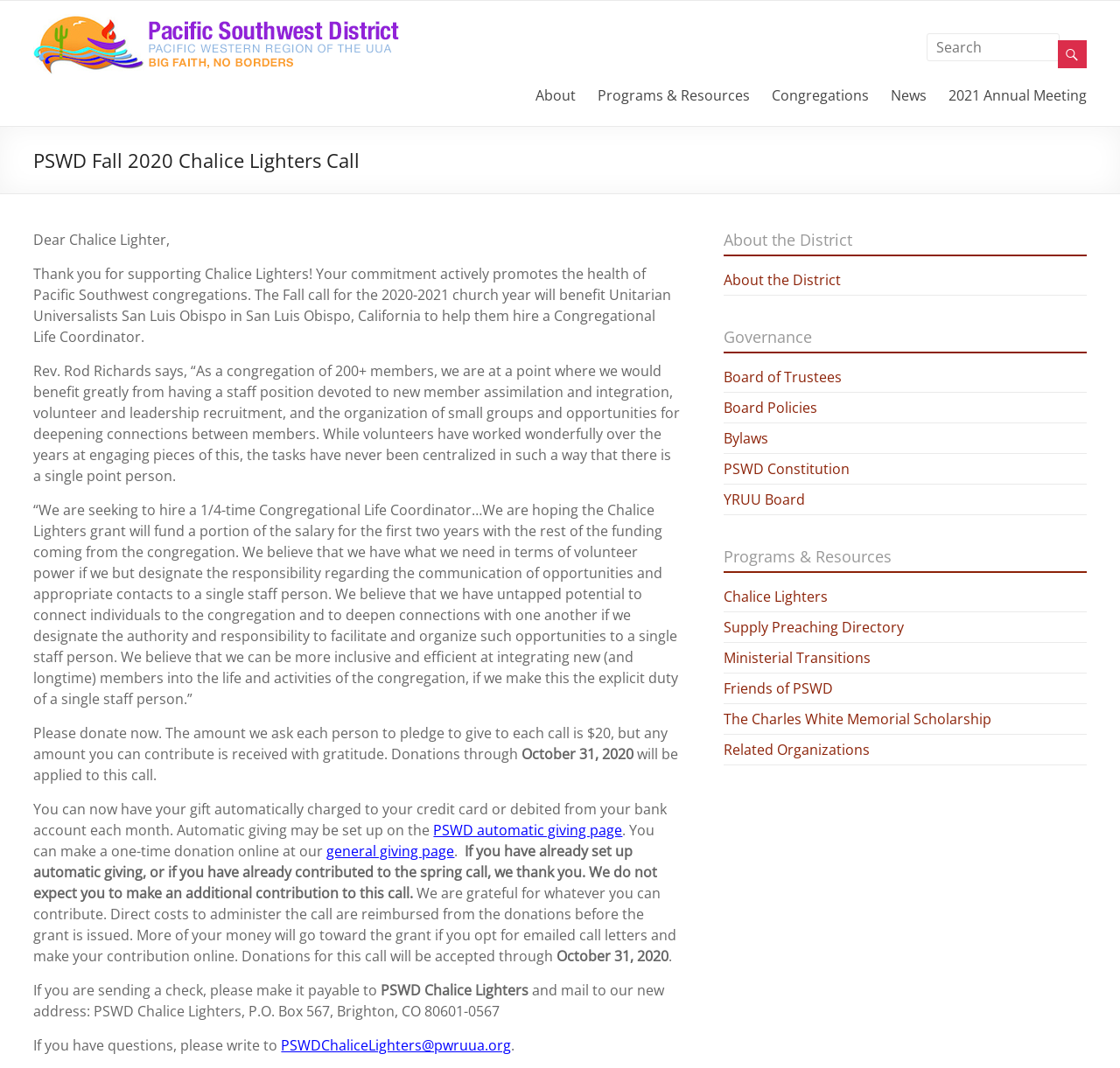Use a single word or phrase to answer the question: 
How can one set up automatic giving?

On the PSWD automatic giving page